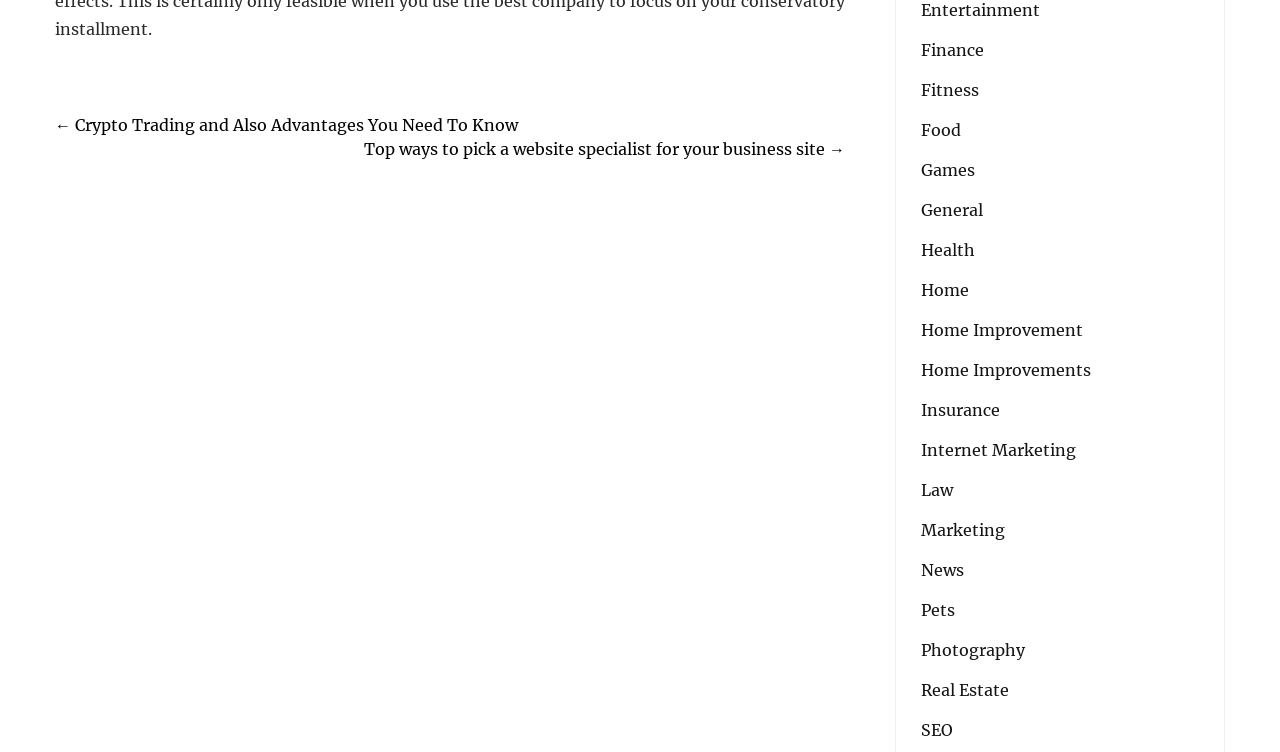Find the bounding box coordinates for the UI element that matches this description: "Real Estate".

[0.72, 0.901, 0.788, 0.933]